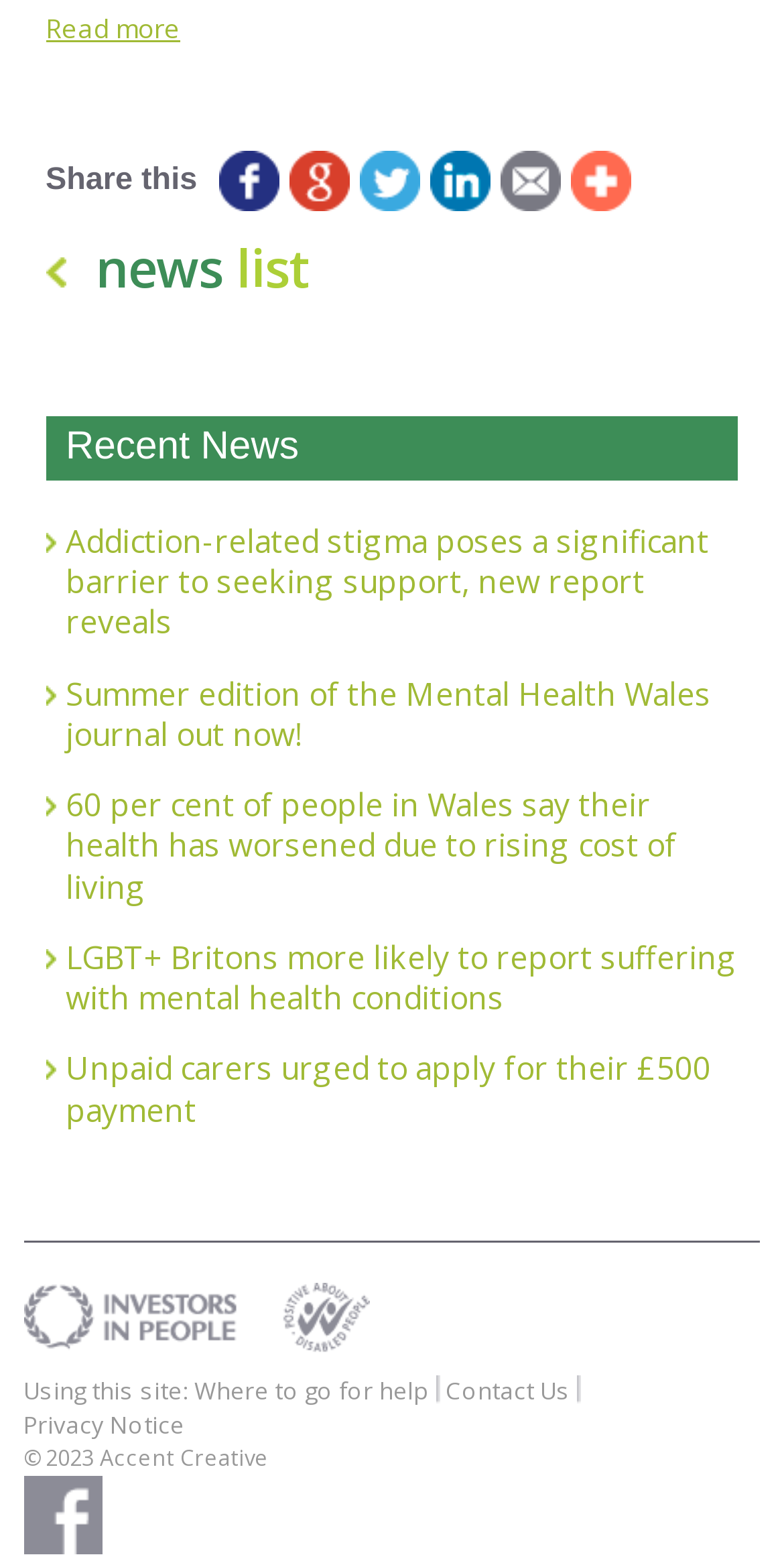Please study the image and answer the question comprehensively:
What is the topic of the first news article?

I looked at the link elements in the complementary section and found the first news article link, which is 'Addiction-related stigma poses a significant barrier to seeking support, new report reveals'. Therefore, the topic of the first news article is addiction-related stigma.